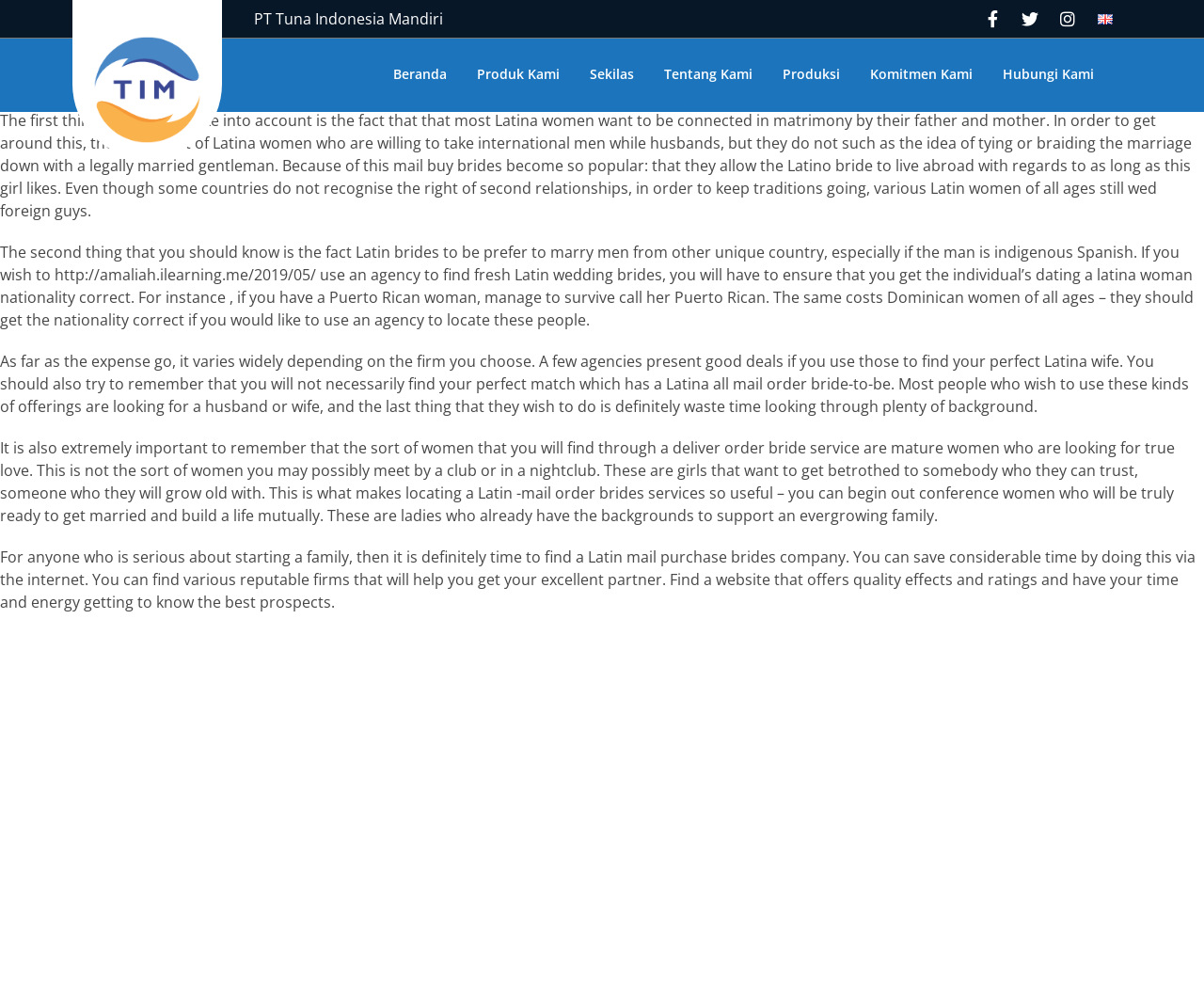Using a single word or phrase, answer the following question: 
What is the main topic of this webpage?

Mail Order Brides